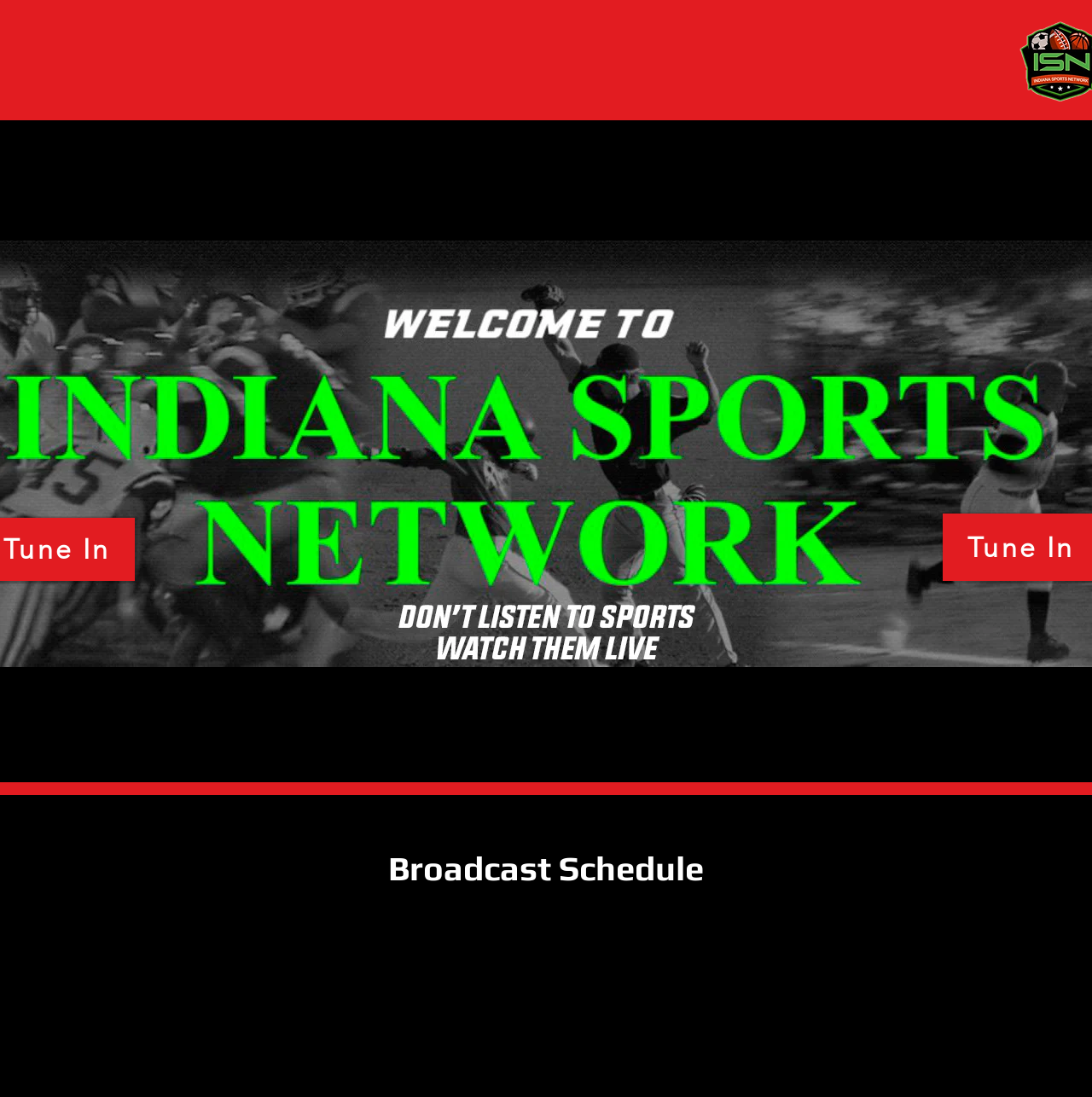Please provide the bounding box coordinates for the element that needs to be clicked to perform the following instruction: "View Gallery". The coordinates should be given as four float numbers between 0 and 1, i.e., [left, top, right, bottom].

[0.677, 0.041, 0.789, 0.071]